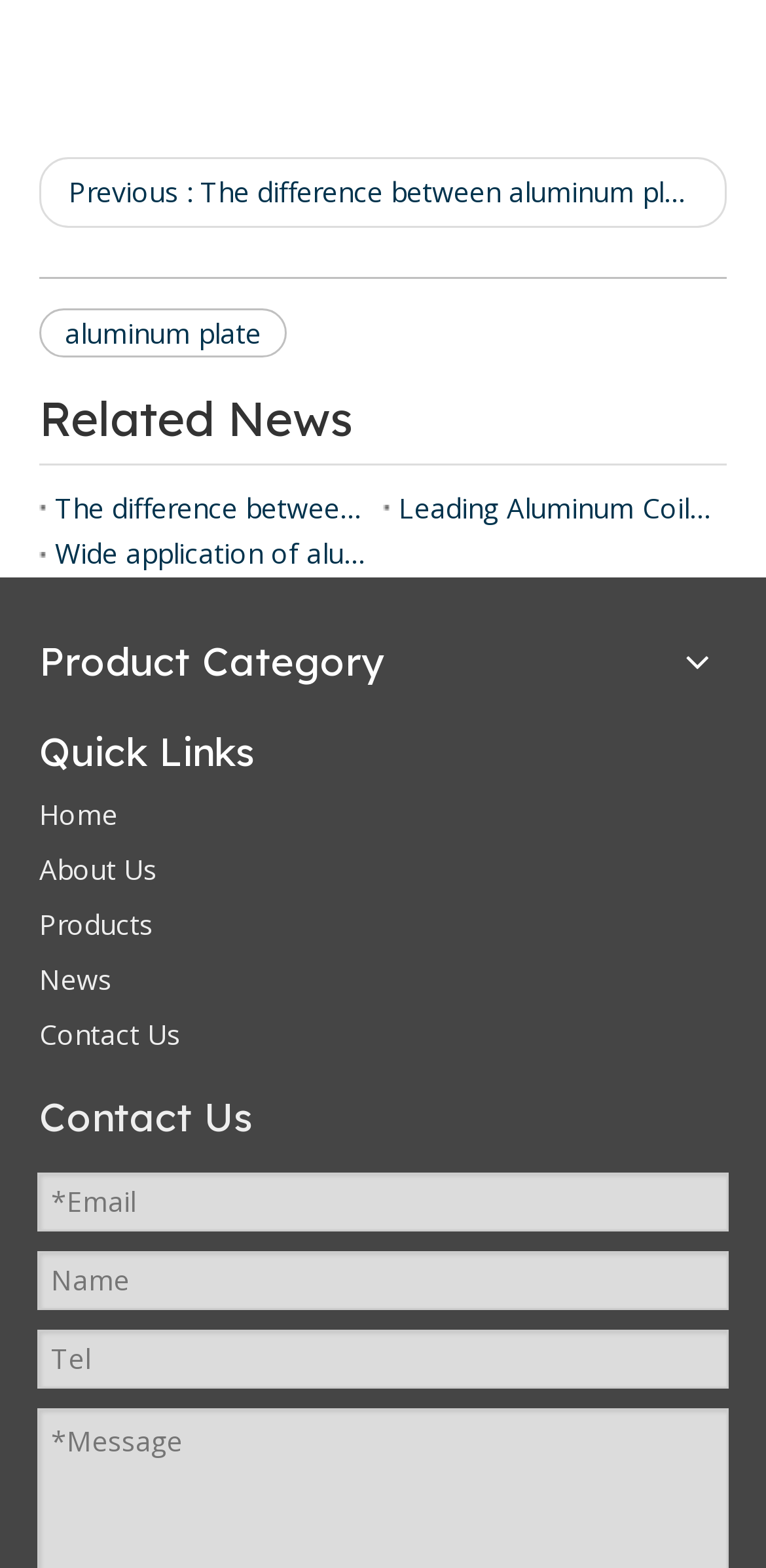Find and provide the bounding box coordinates for the UI element described here: "Products". The coordinates should be given as four float numbers between 0 and 1: [left, top, right, bottom].

[0.051, 0.578, 0.2, 0.601]